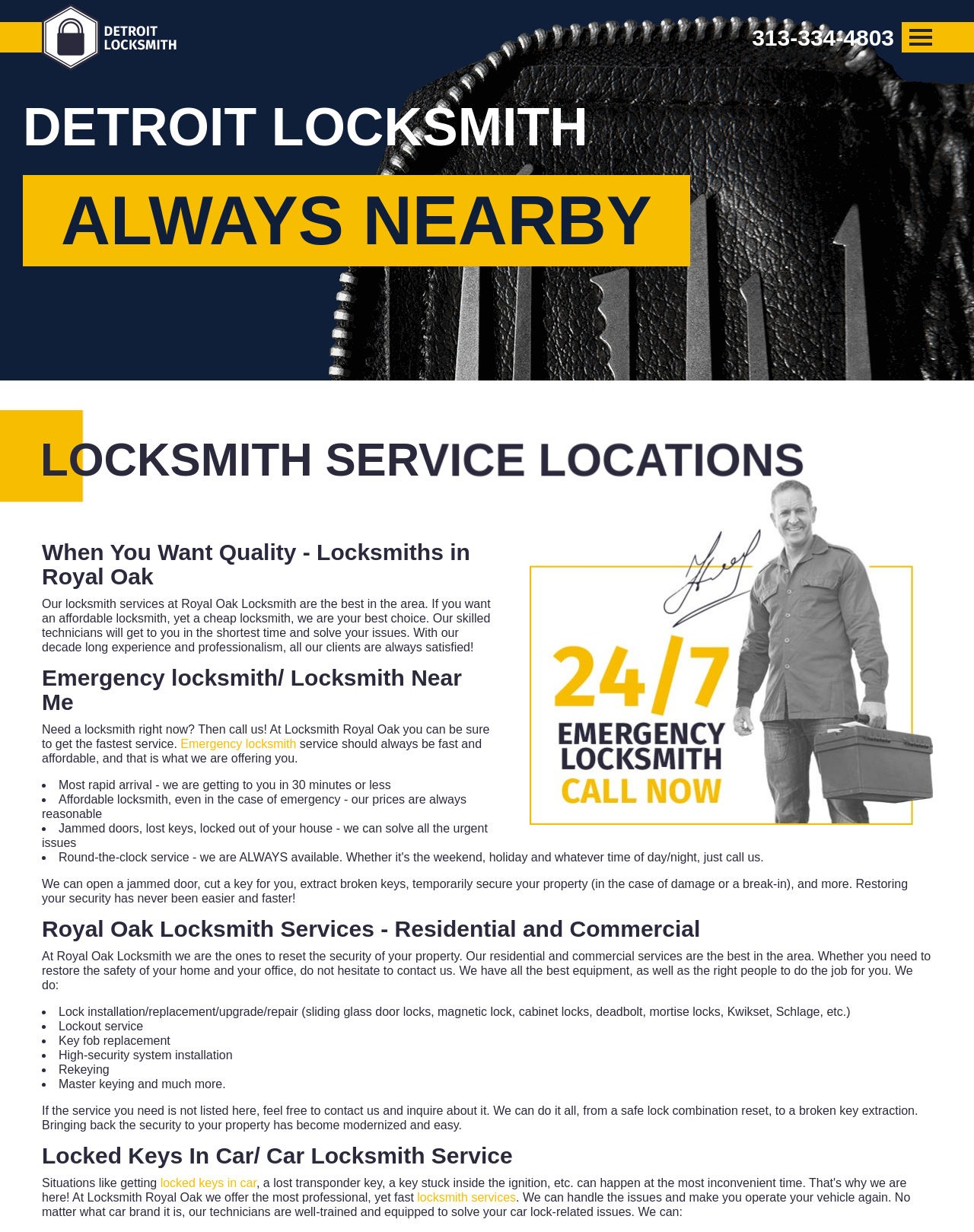Given the description locksmith services, predict the bounding box coordinates of the UI element. Ensure the coordinates are in the format (top-left x, top-left y, bottom-right x, bottom-right y) and all values are between 0 and 1.

[0.428, 0.967, 0.53, 0.977]